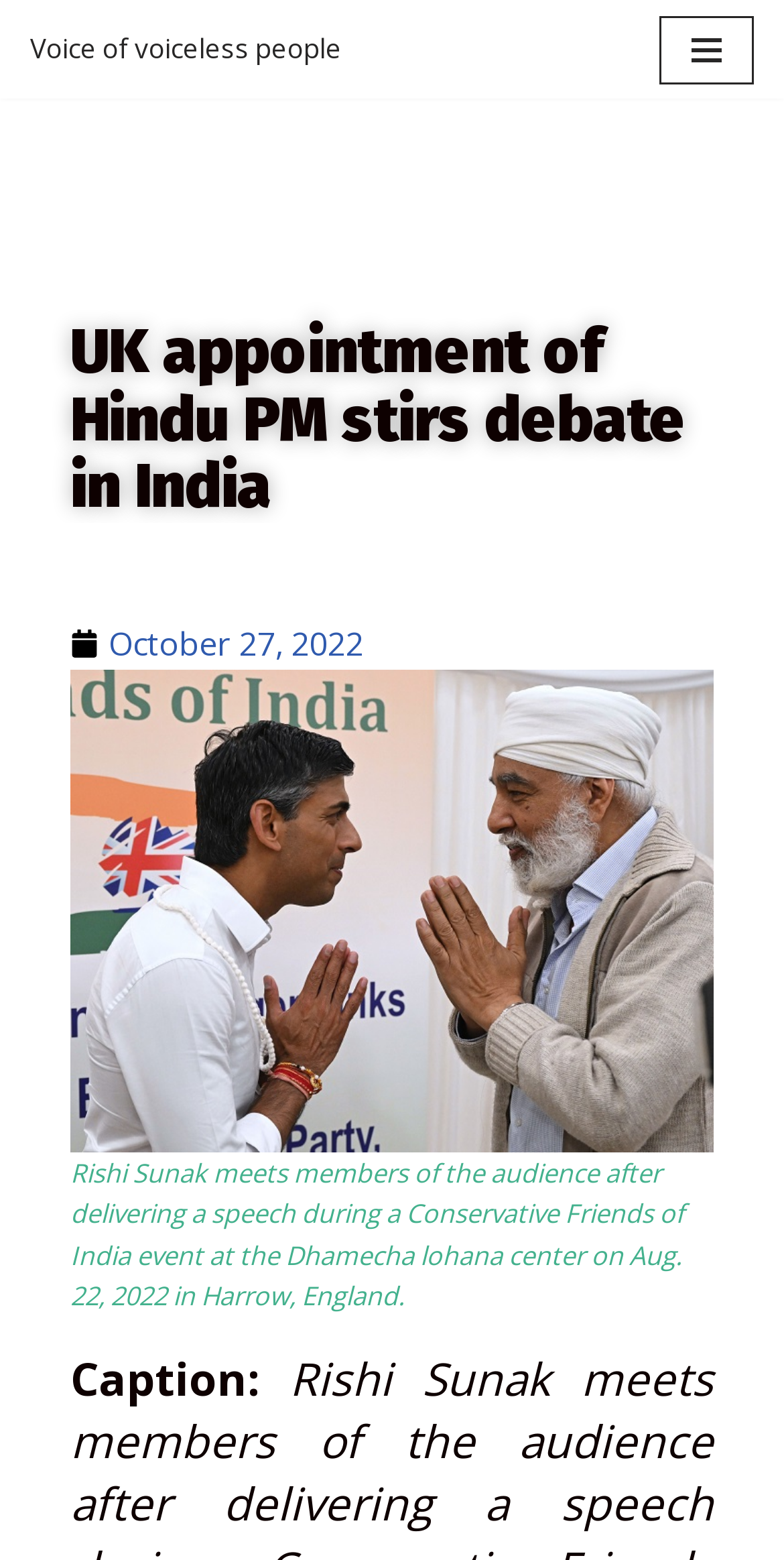What is the date of the article?
Kindly give a detailed and elaborate answer to the question.

By looking at the link 'October 27, 2022', we can determine that the date of the article is October 27, 2022.